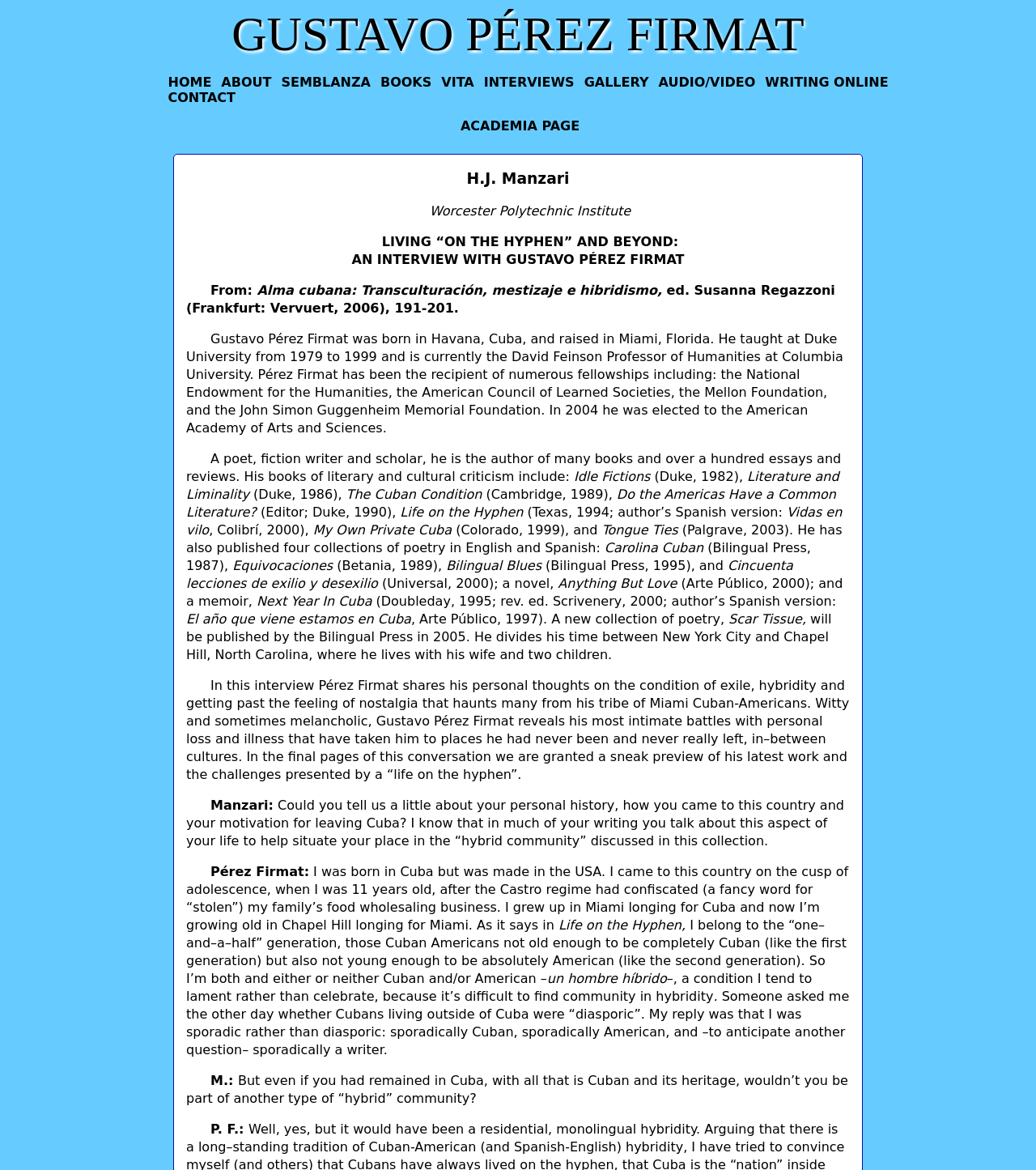Create an elaborate caption for the webpage.

This webpage is an interview with H.J. Manzari, featuring Gustavo Pérez Firmat, a Cuban-American writer, poet, and scholar. At the top of the page, there is a header with the title "Interview with HJ Manzari | Gustavo Pérez Firmat" and a navigation menu with links to various sections, including "HOME", "ABOUT", "SEMBLANZA", "BOOKS", "VITA", "INTERVIEWS", "GALLERY", "AUDIO/VIDEO", "WRITING ONLINE", and "CONTACT".

Below the header, there is a heading "H.J. Manzari" followed by a brief introduction to Gustavo Pérez Firmat, including his academic background and achievements. The main content of the page is the interview, which is divided into sections with questions from Manzari and responses from Pérez Firmat.

The interview discusses Pérez Firmat's personal history, including his experience of exile and hybridity, as well as his writing and academic work. The conversation is introspective and personal, with Pérez Firmat sharing his thoughts on identity, culture, and belonging.

Throughout the page, there are no images, but the text is formatted with clear headings and paragraphs, making it easy to follow the conversation. The overall layout is clean and organized, with a focus on the content of the interview.